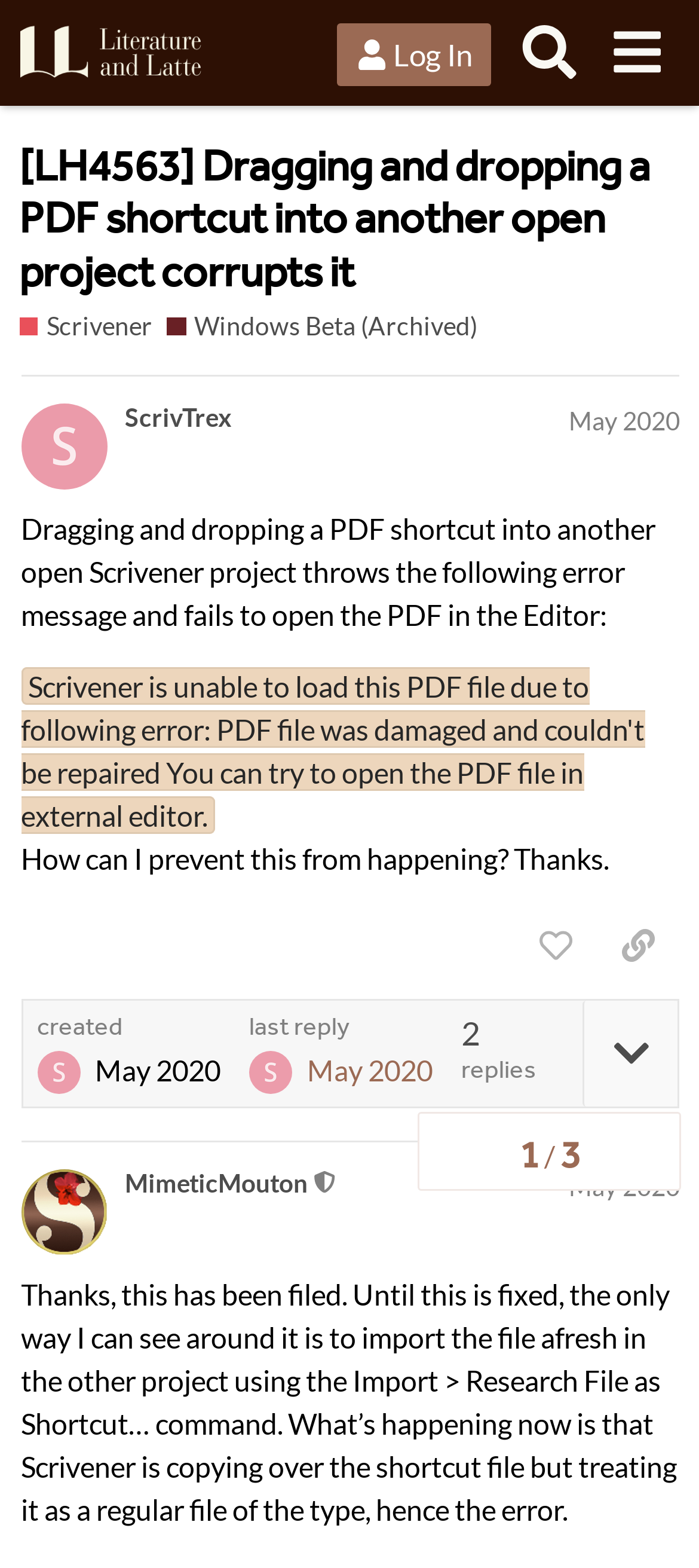Identify the bounding box for the element characterized by the following description: "title="like this post"".

[0.736, 0.58, 0.854, 0.625]